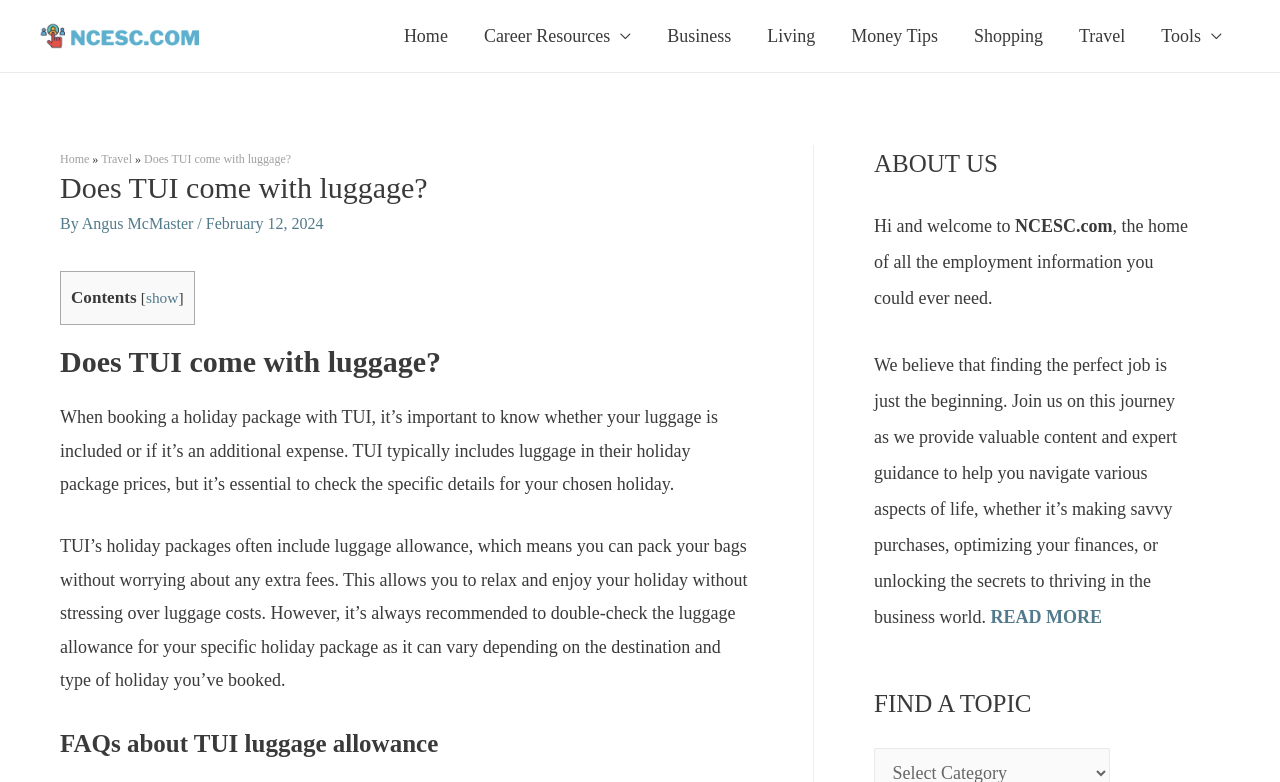Determine the bounding box coordinates of the clickable region to follow the instruction: "Click on the 'logo' link".

[0.031, 0.031, 0.156, 0.056]